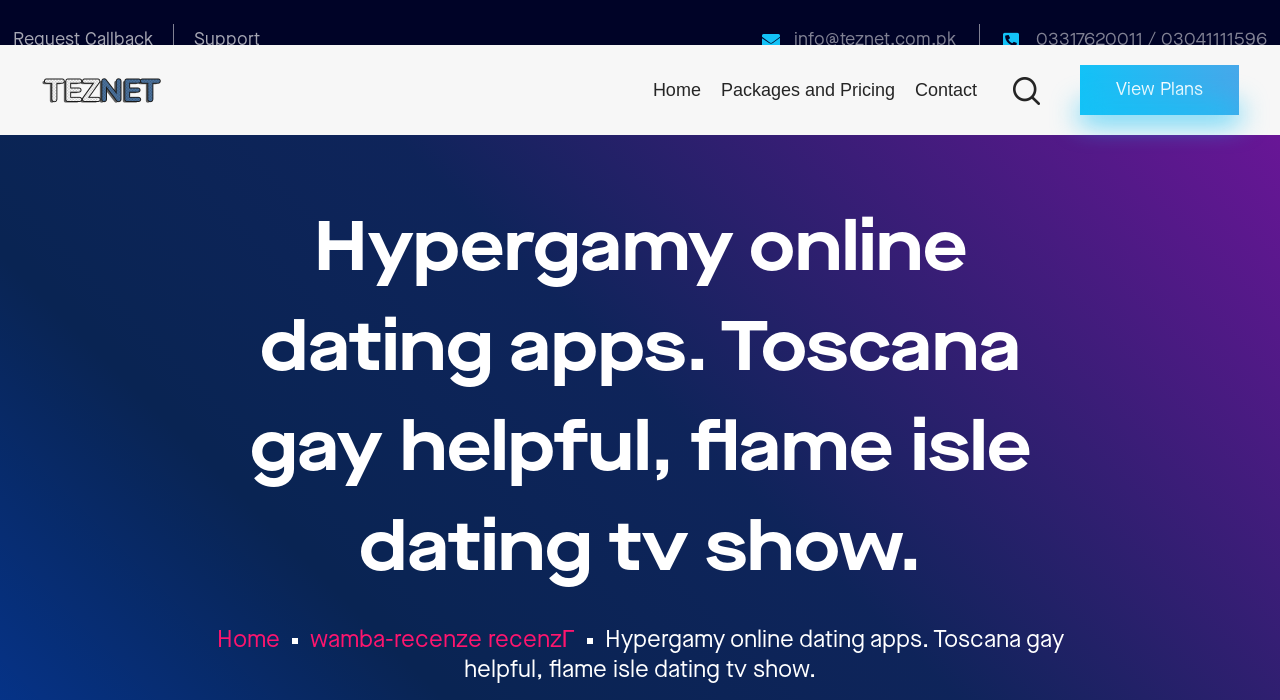Respond with a single word or phrase:
What is the name of the TV show mentioned on the page?

Flame Isle